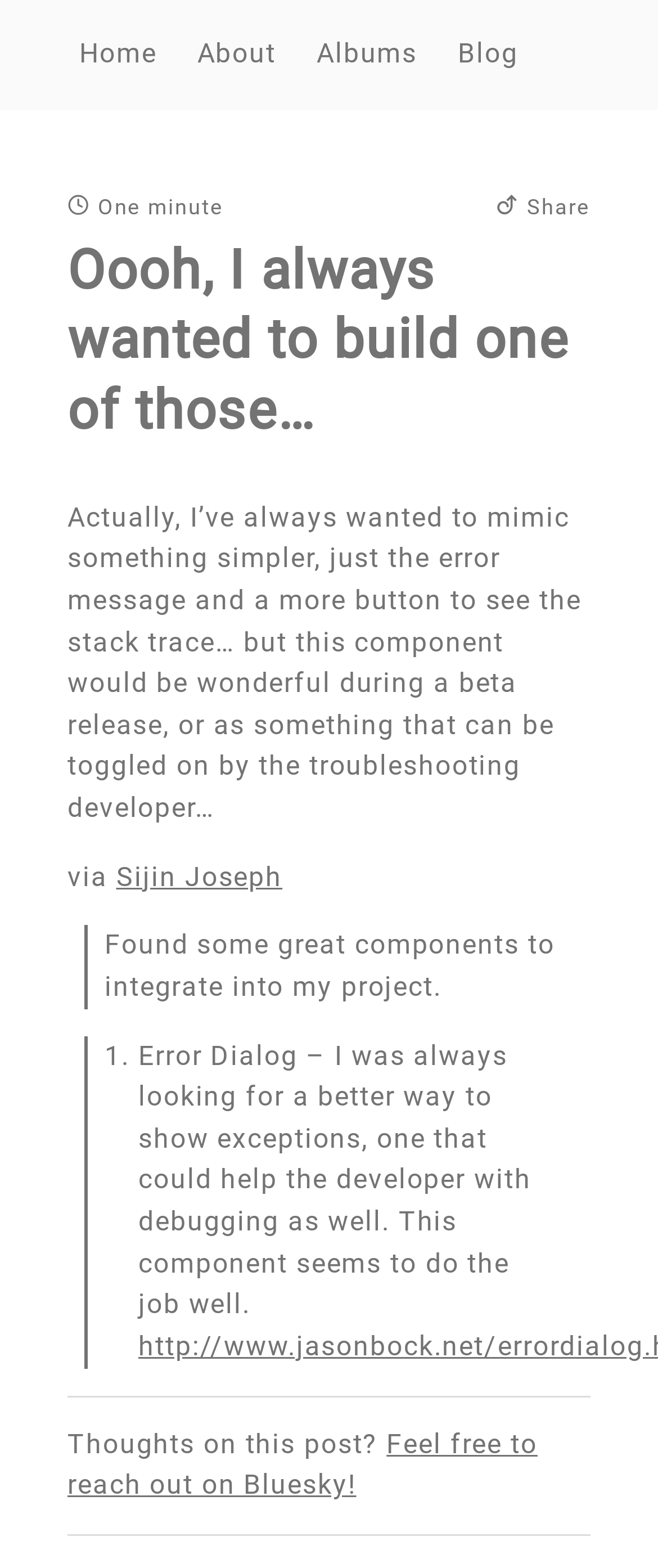Please respond to the question with a concise word or phrase:
What is the text of the first blockquote?

Found some great components to integrate into my project.